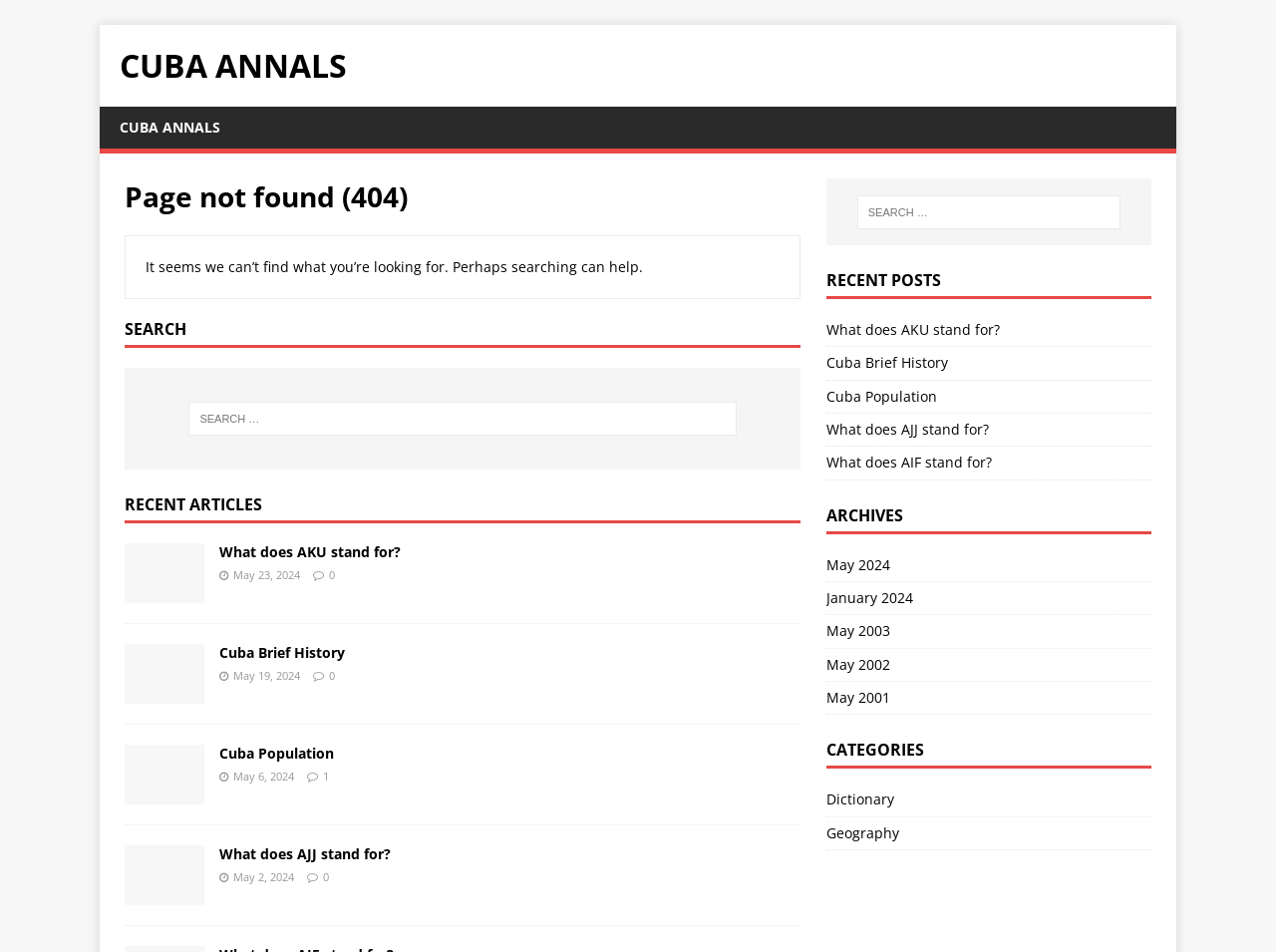Given the element description: "What does AKU stand for?", predict the bounding box coordinates of this UI element. The coordinates must be four float numbers between 0 and 1, given as [left, top, right, bottom].

[0.172, 0.569, 0.314, 0.589]